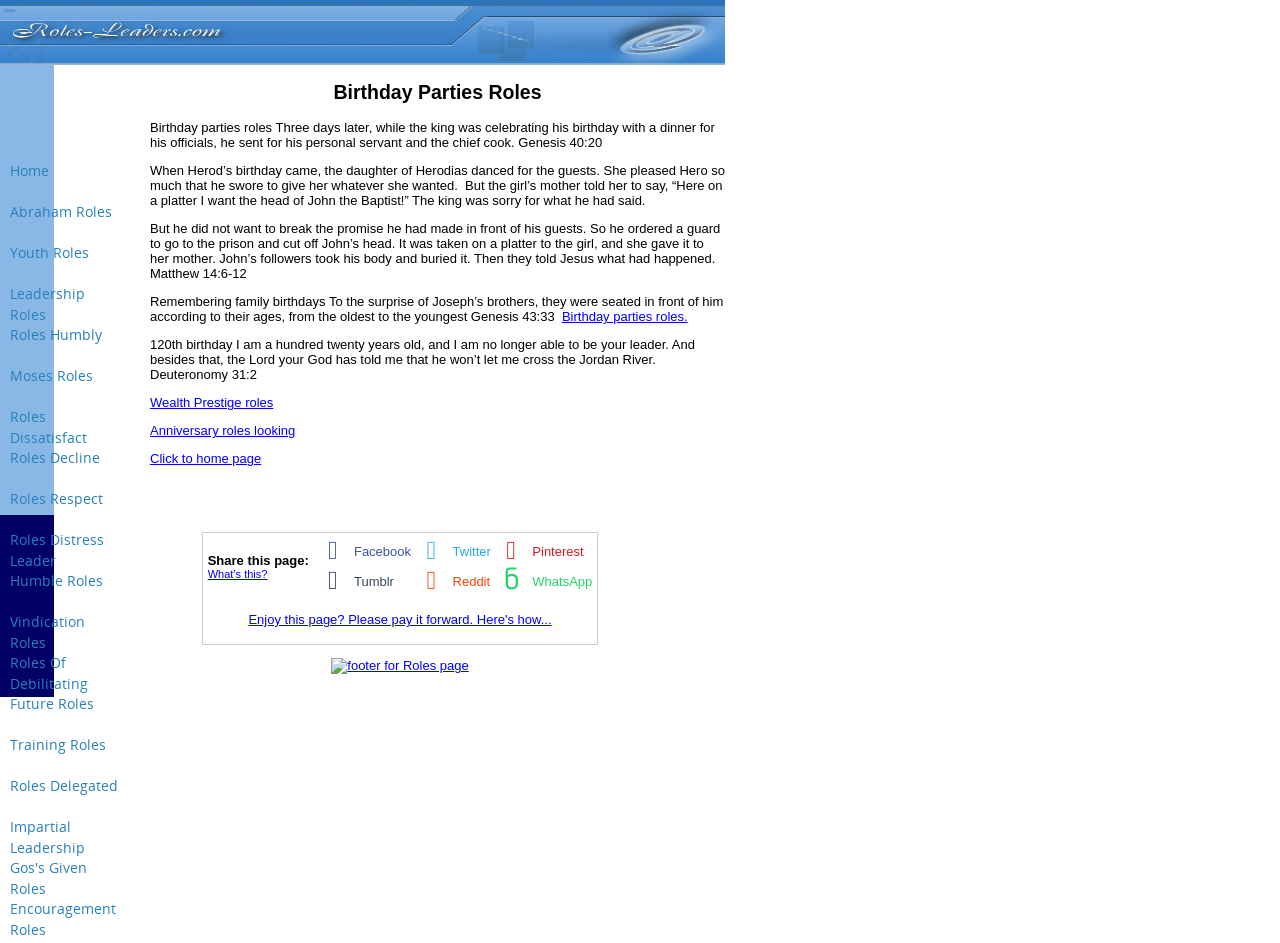Identify the bounding box coordinates of the section to be clicked to complete the task described by the following instruction: "Click the 'Share this page' button". The coordinates should be four float numbers between 0 and 1, formatted as [left, top, right, bottom].

[0.161, 0.57, 0.245, 0.631]